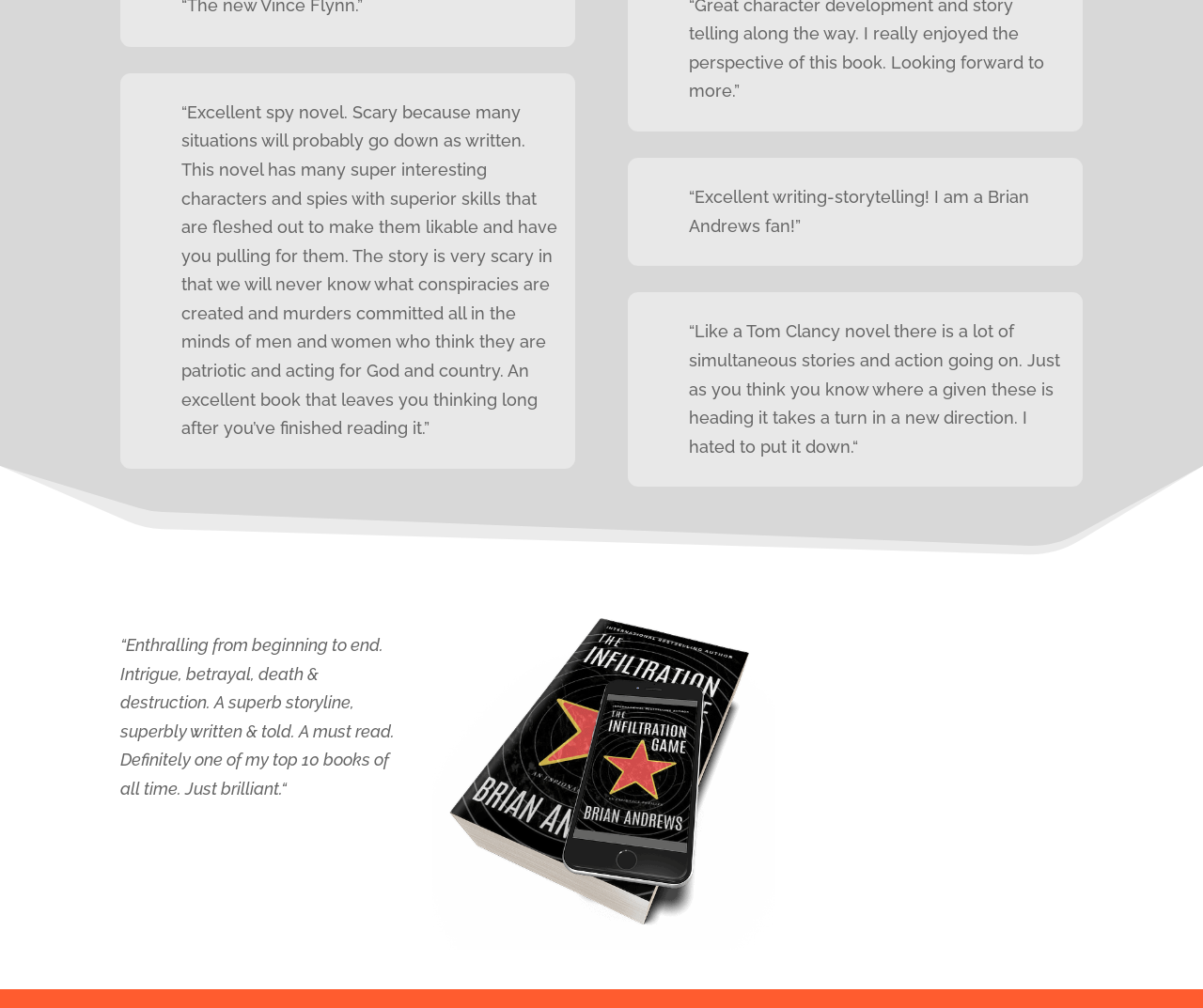Refer to the screenshot and answer the following question in detail:
What options are available to the reader?

The webpage provides two options to the reader: 'BUY NOW' and 'FREE PREVIEW', which are indicated by the links on the webpage.